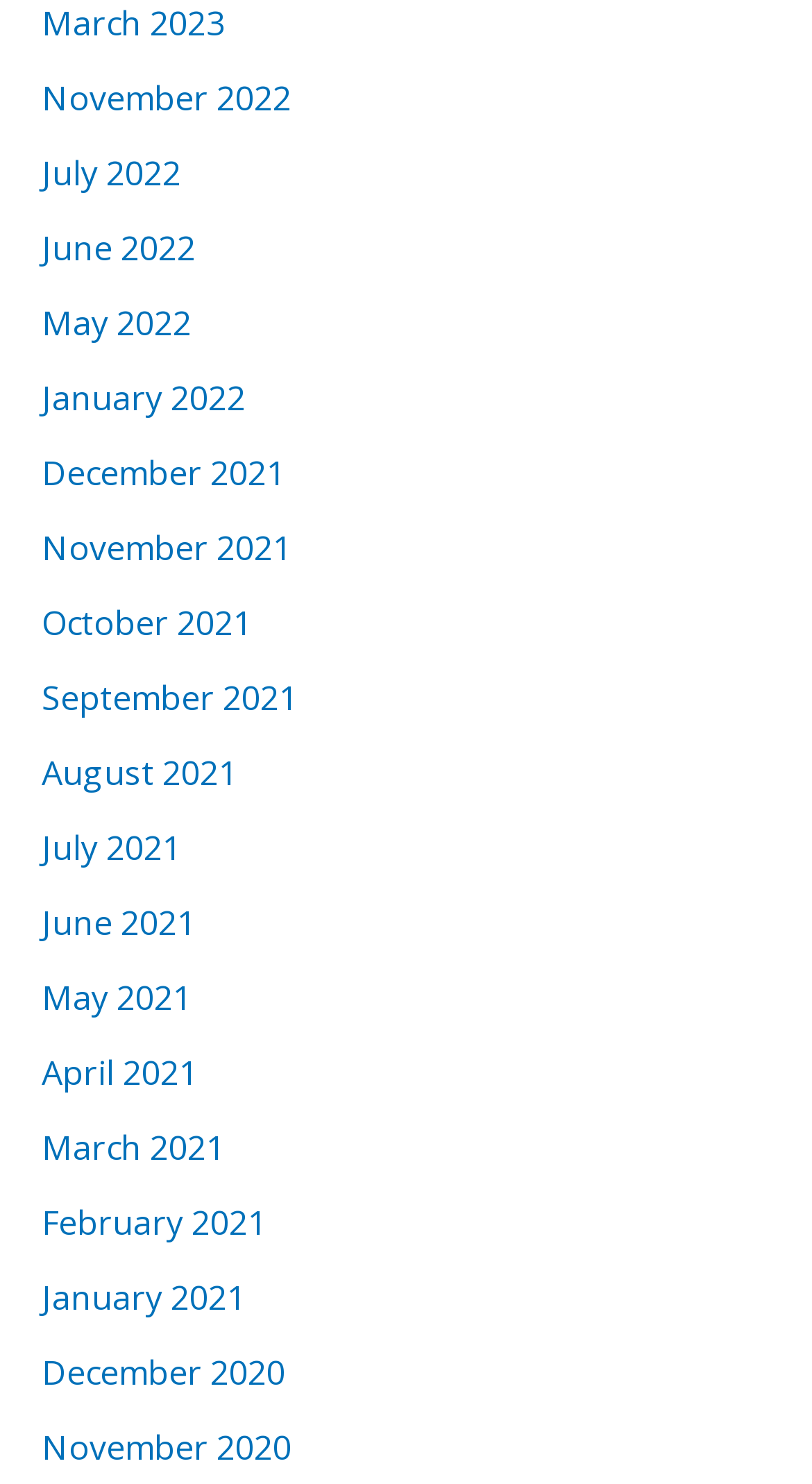Find the bounding box coordinates of the element you need to click on to perform this action: 'Visit Pinterest page'. The coordinates should be represented by four float values between 0 and 1, in the format [left, top, right, bottom].

None